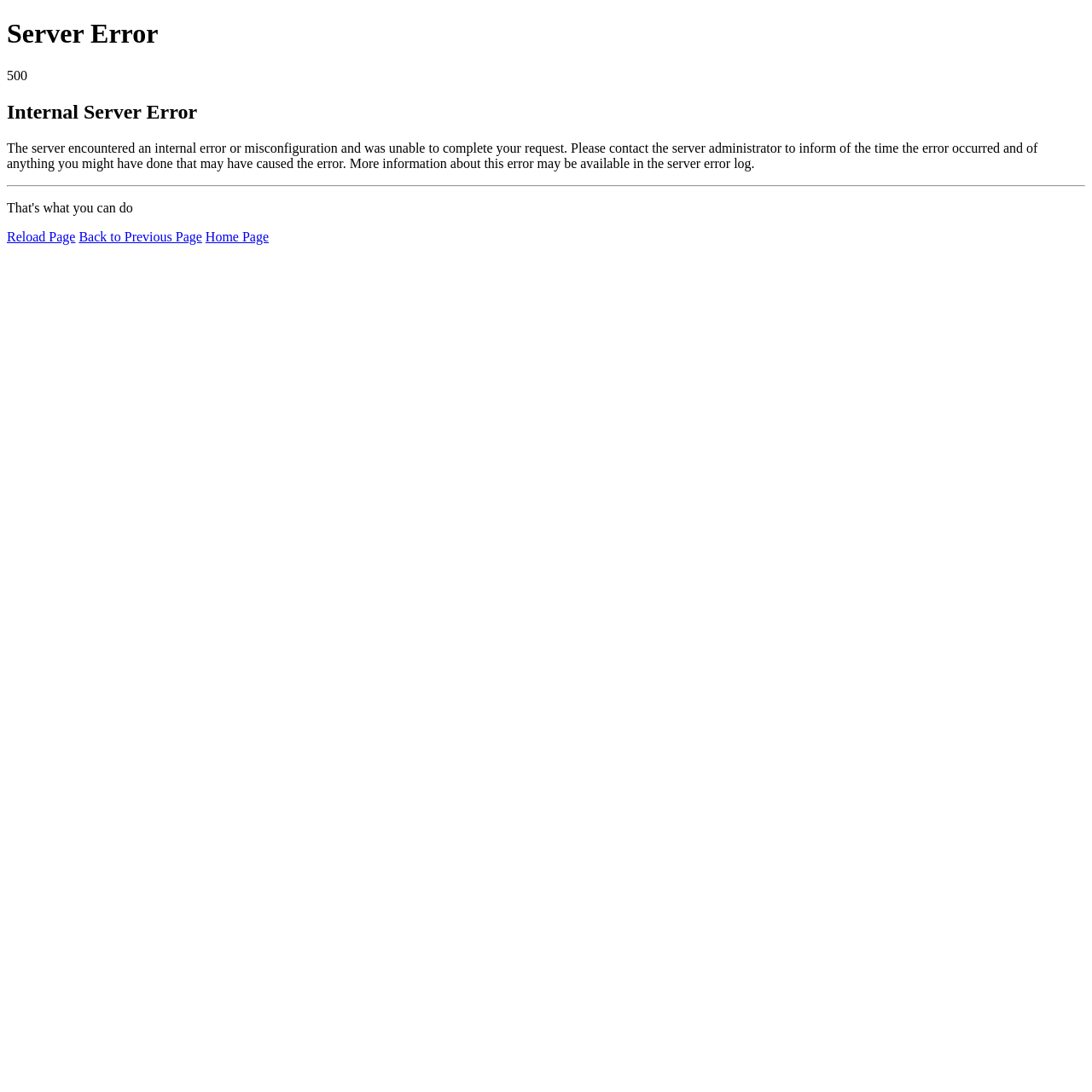Respond with a single word or phrase:
What type of error is occurring?

Internal Server Error